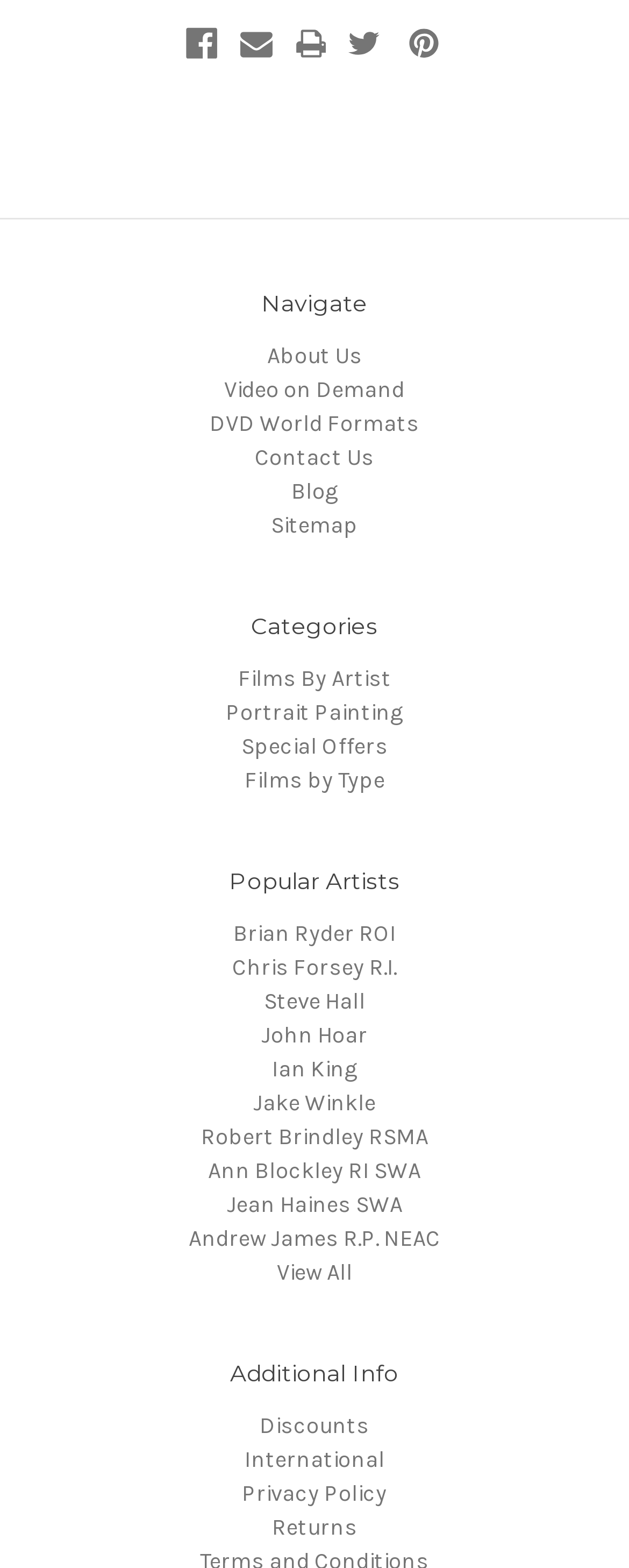Locate the coordinates of the bounding box for the clickable region that fulfills this instruction: "View Video on Demand".

[0.356, 0.239, 0.644, 0.257]